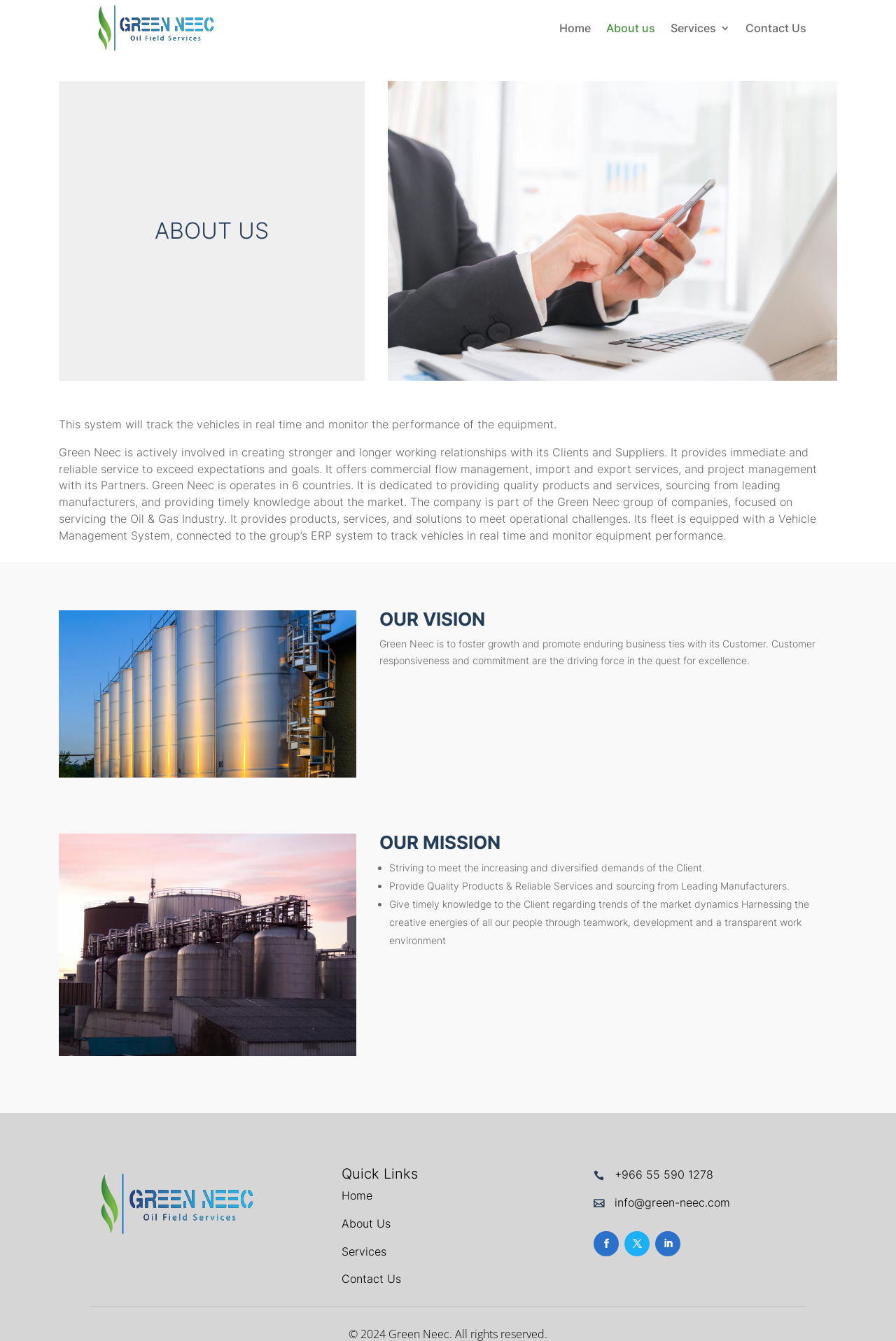Create a detailed narrative describing the layout and content of the webpage.

The webpage is about Green Neec, a company that provides services and solutions to the Oil & Gas Industry. At the top left corner, there is a Green Neec logo, which is also a link. Next to it, there are four links: Home, About us, Services 3, and Contact Us.

Below the top navigation bar, there is a large article section that takes up most of the page. It starts with a heading "ABOUT US" followed by an image. The article then describes Green Neec's mission and services, including its involvement in creating stronger relationships with clients and suppliers, providing commercial flow management, import and export services, and project management. The company operates in six countries and is dedicated to providing quality products and services.

The article continues with a section about the company's fleet, which is equipped with a Vehicle Management System to track vehicles in real time and monitor equipment performance. There is an image of bulk silos below this section.

The next section is headed "OUR VISION", which describes the company's goal to foster growth and promote enduring business ties with its customers. This is followed by an image of a Mud Storage & Mixing Tank.

The "OUR MISSION" section lists three points: striving to meet the increasing demands of clients, providing quality products and reliable services, and giving timely knowledge to clients regarding market trends.

At the bottom of the page, there is a section with a Green Neec logo, a heading "Quick Links", and four links: Home, About Us, Services, and Contact Us. Next to it, there is a section with contact information, including a phone number and email address, as well as three social media links.